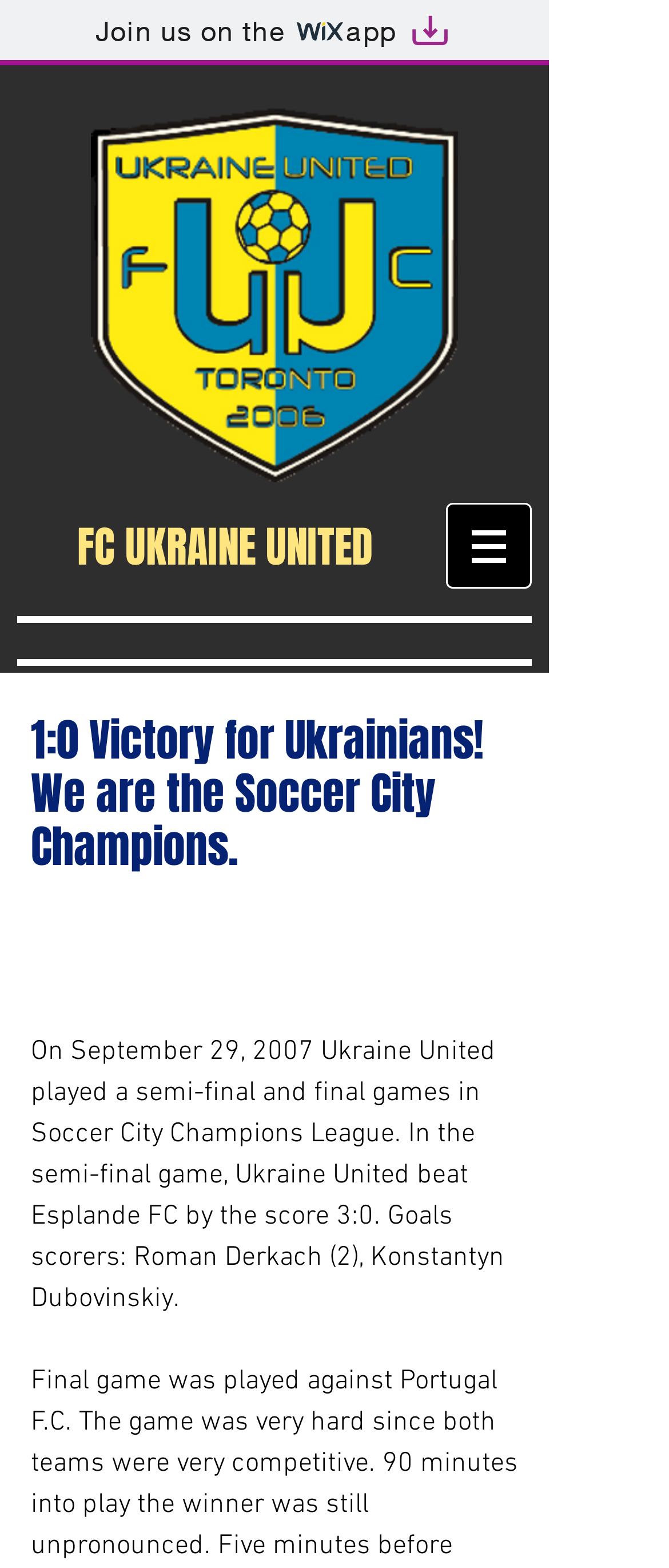Ascertain the bounding box coordinates for the UI element detailed here: "Join us on the app". The coordinates should be provided as [left, top, right, bottom] with each value being a float between 0 and 1.

[0.0, 0.0, 0.821, 0.042]